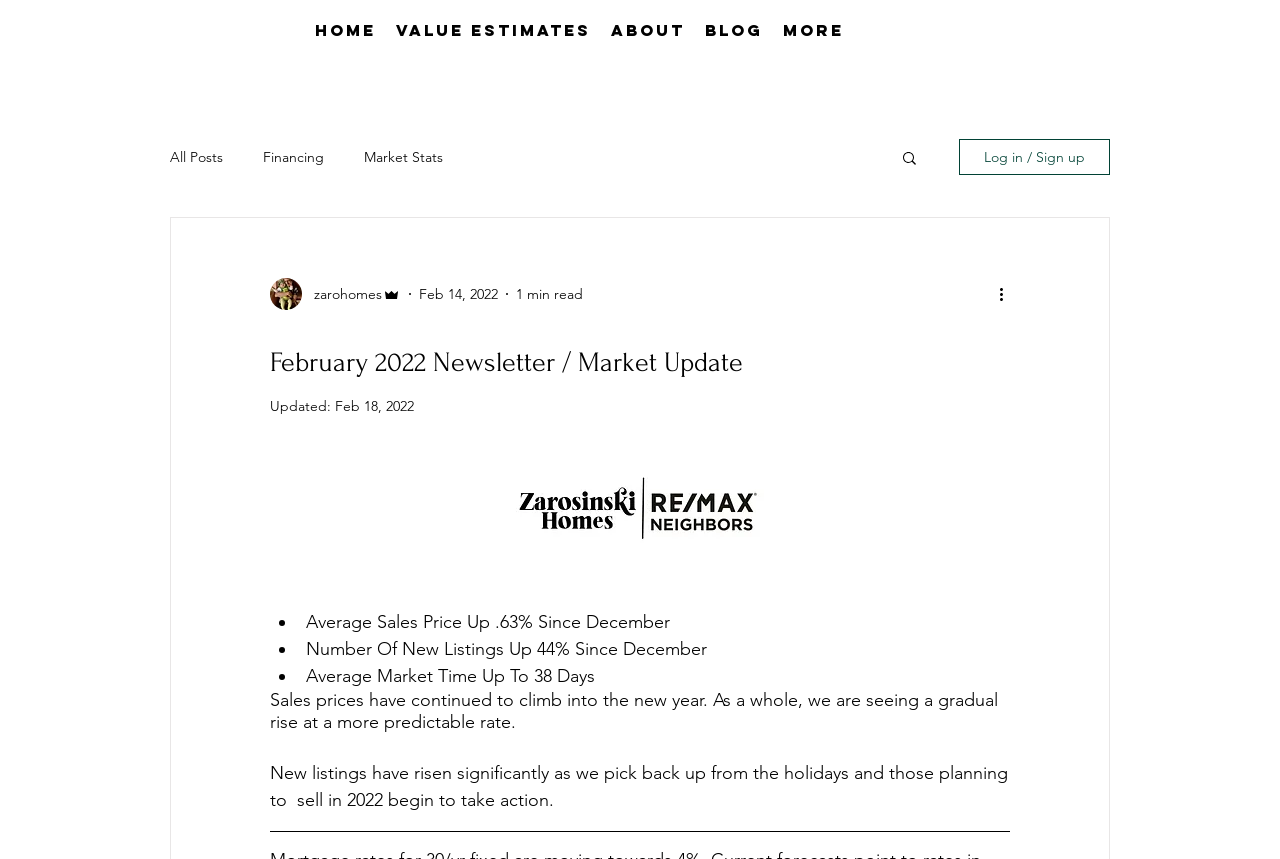Identify the bounding box coordinates of the region that needs to be clicked to carry out this instruction: "log in or sign up". Provide these coordinates as four float numbers ranging from 0 to 1, i.e., [left, top, right, bottom].

[0.749, 0.162, 0.867, 0.204]